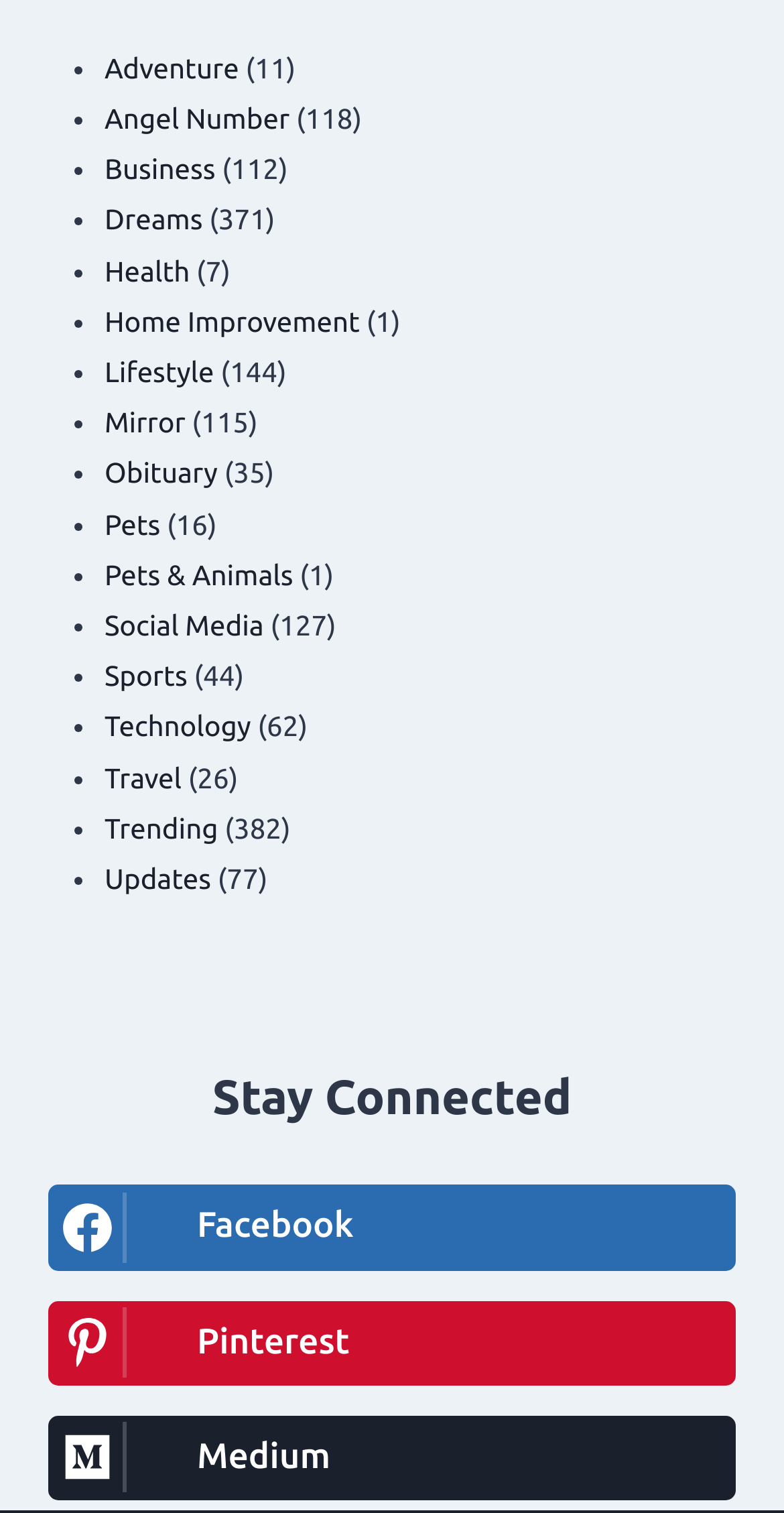From the image, can you give a detailed response to the question below:
How many social media links are at the bottom of the page?

I looked at the bottom of the page and found three social media links: Facebook, Pinterest, and Twitter. These links are accompanied by their respective icons.